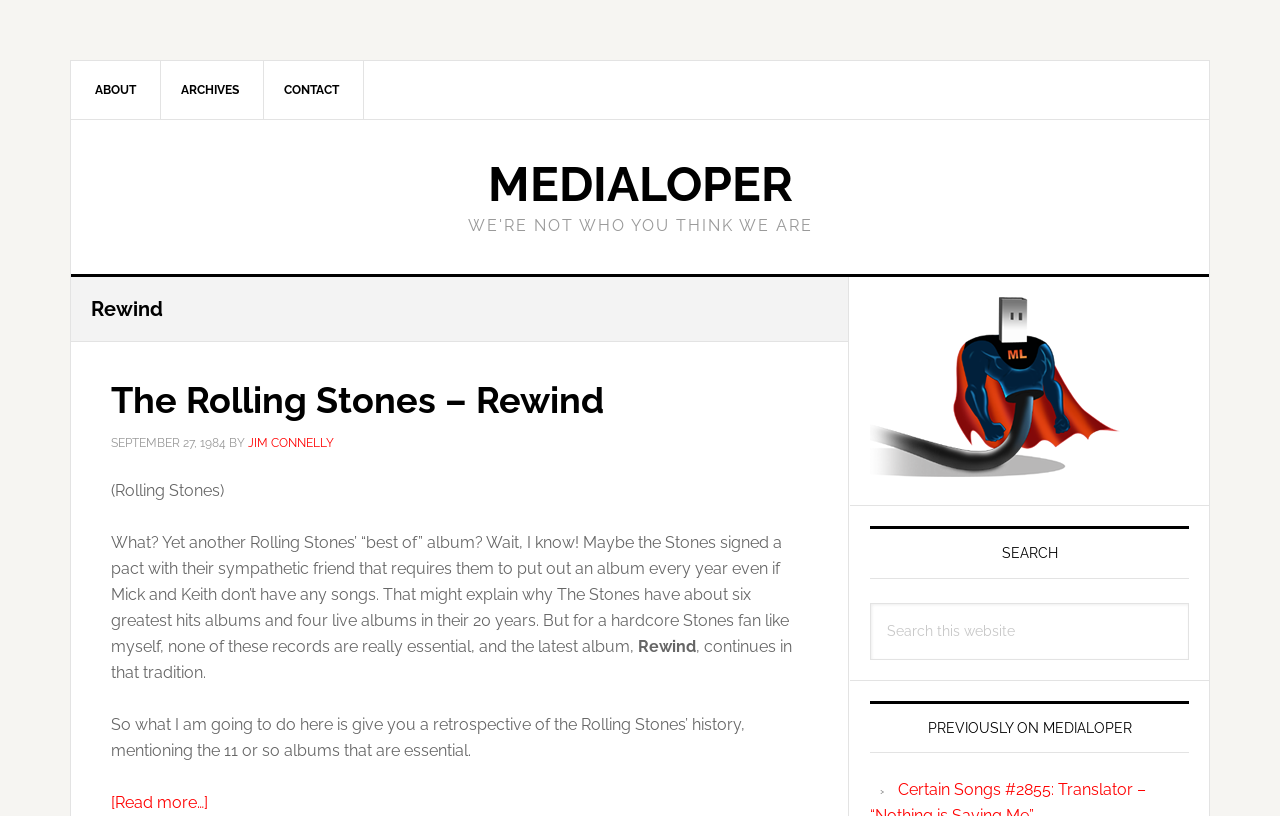Given the element description: "Jim Connelly", predict the bounding box coordinates of this UI element. The coordinates must be four float numbers between 0 and 1, given as [left, top, right, bottom].

[0.194, 0.534, 0.261, 0.551]